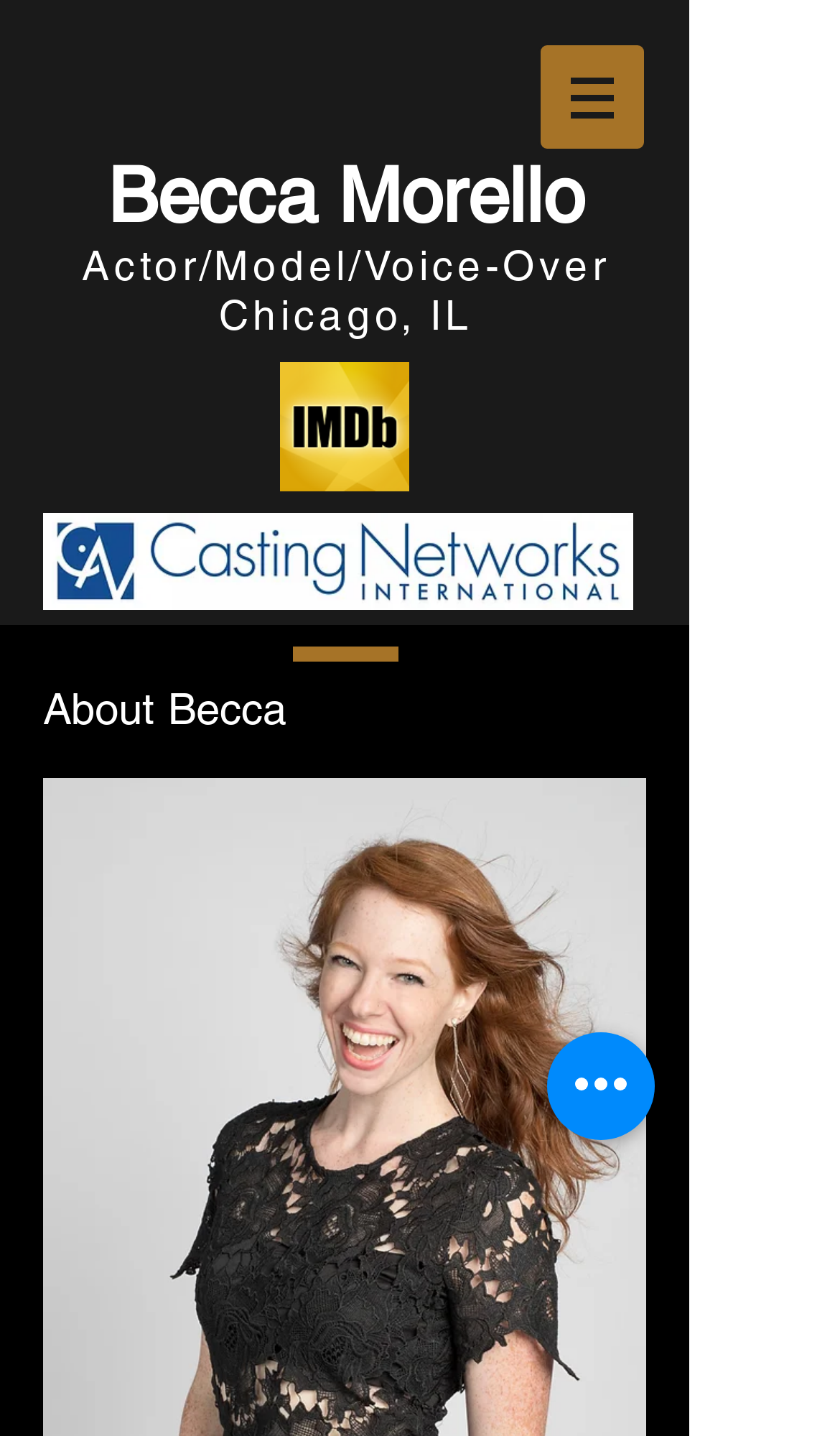What is Becca's profession?
Please look at the screenshot and answer in one word or a short phrase.

Actor/Model/Voice-Over